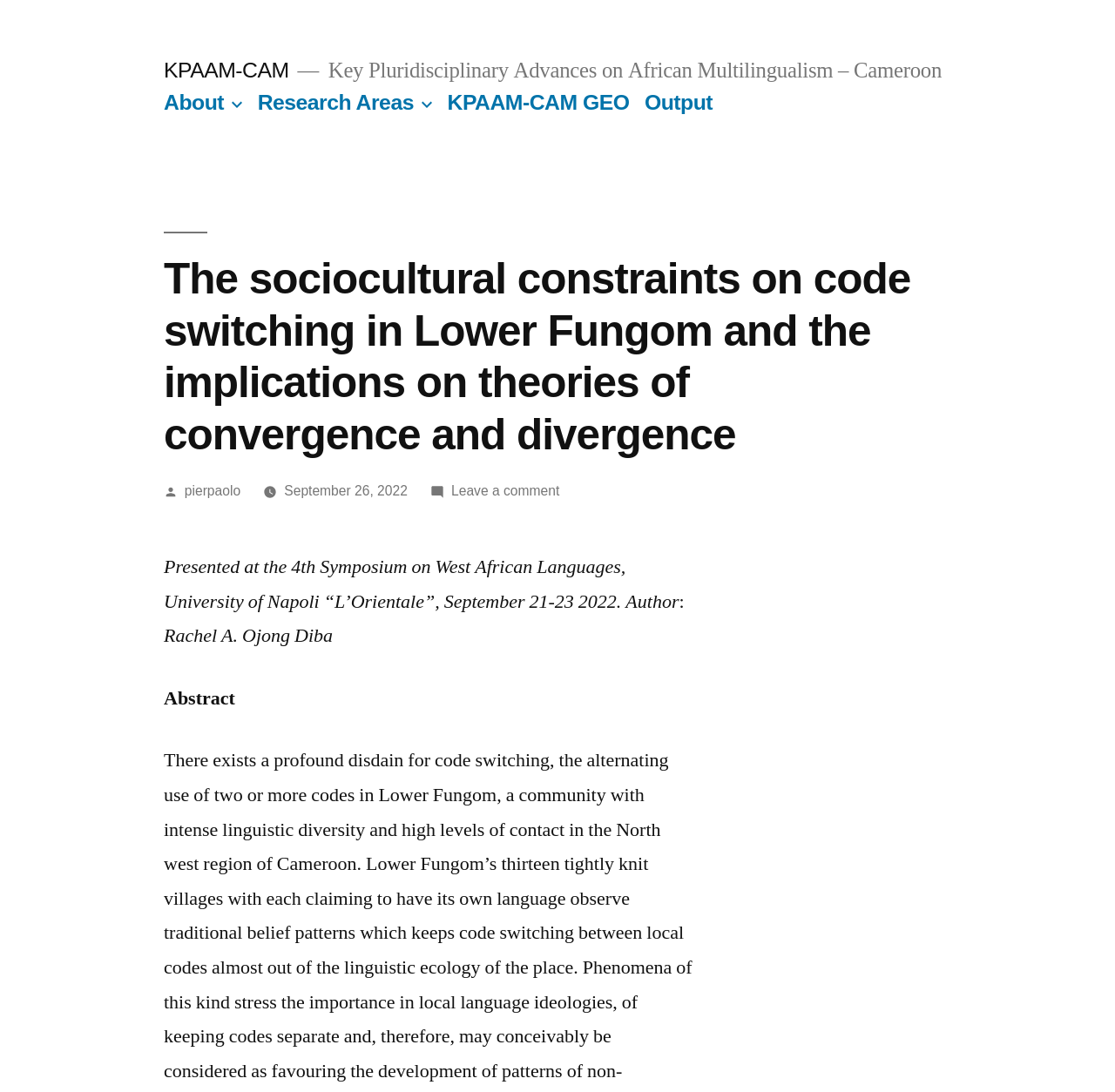Determine the bounding box coordinates (top-left x, top-left y, bottom-right x, bottom-right y) of the UI element described in the following text: parent_node: About

[0.203, 0.083, 0.222, 0.107]